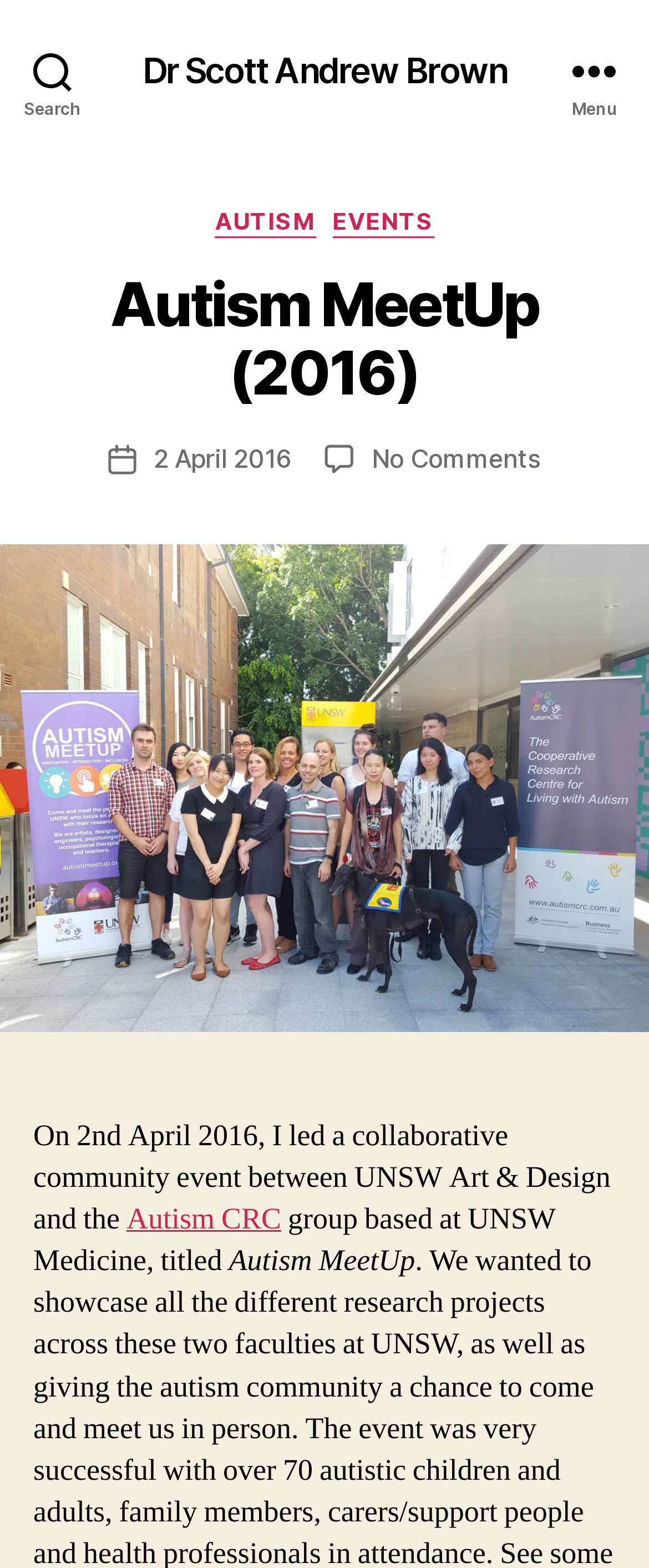Given the element description Scott, identify the bounding box coordinates for the UI element on the webpage screenshot. The format should be (top-left x, top-left y, bottom-right x, bottom-right y), with values between 0 and 1.

[0.565, 0.247, 0.59, 0.362]